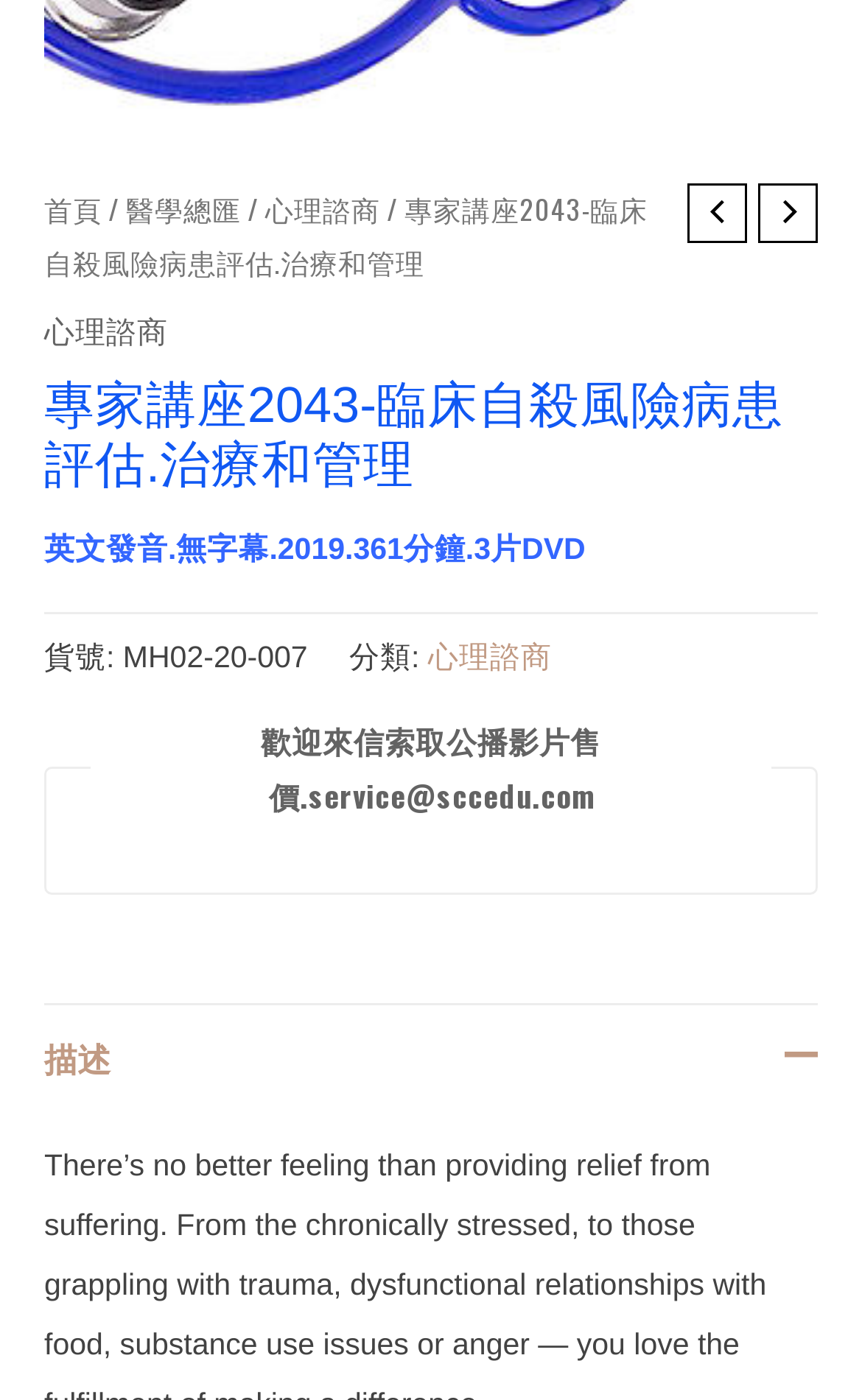Determine the bounding box of the UI element mentioned here: "醫學總匯". The coordinates must be in the format [left, top, right, bottom] with values ranging from 0 to 1.

[0.146, 0.135, 0.279, 0.165]